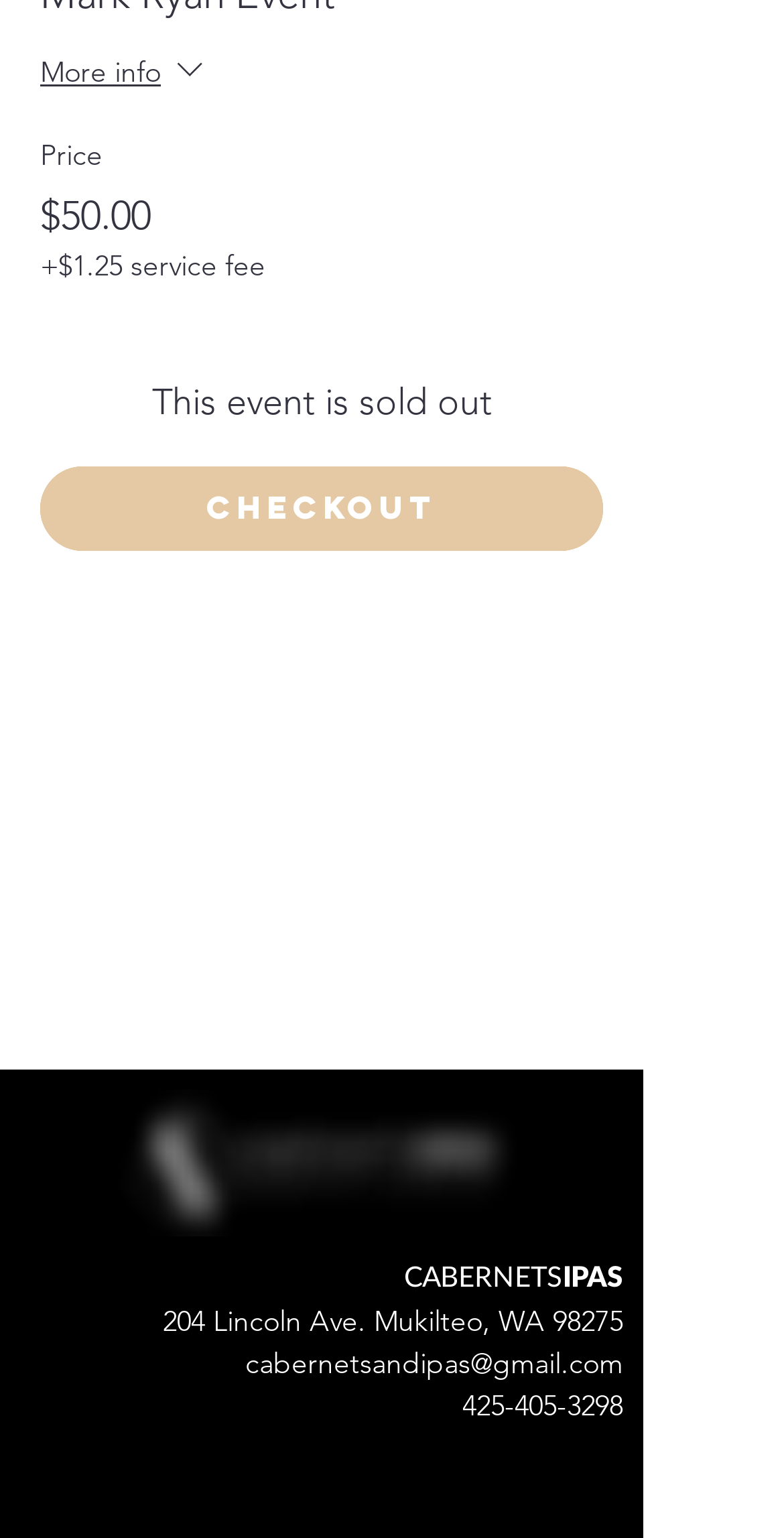Based on the image, provide a detailed and complete answer to the question: 
What is the address of the business?

I determined the address of the business by reading the text element '204 Lincoln Ave. Mukilteo, WA 98275' which is located at the bottom of the page, providing the physical location of the business.